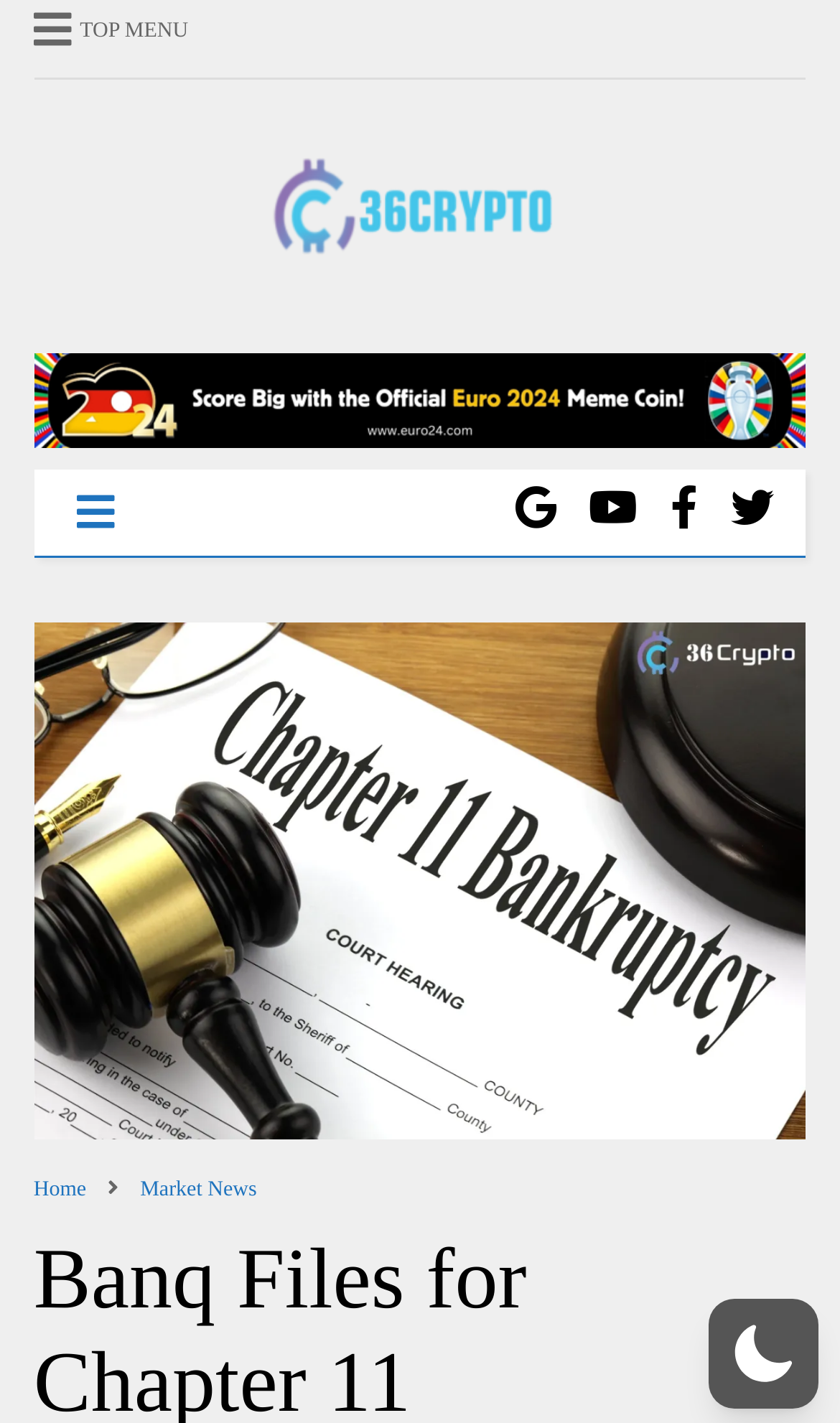Please give a succinct answer to the question in one word or phrase:
Is there a banner on the top?

Yes